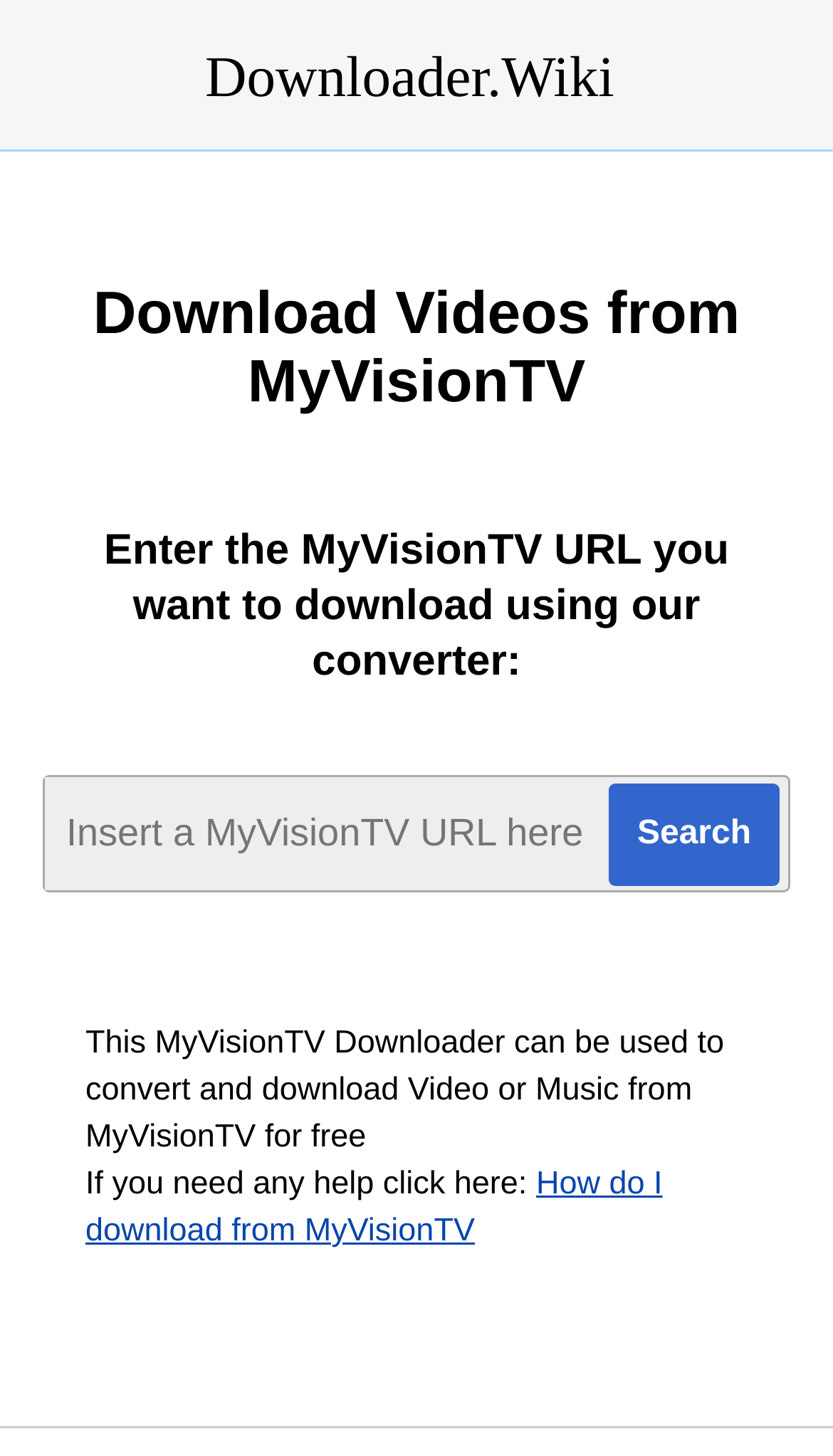Find the bounding box coordinates for the element described here: "Downloader.Wiki".

[0.246, 0.034, 0.754, 0.073]